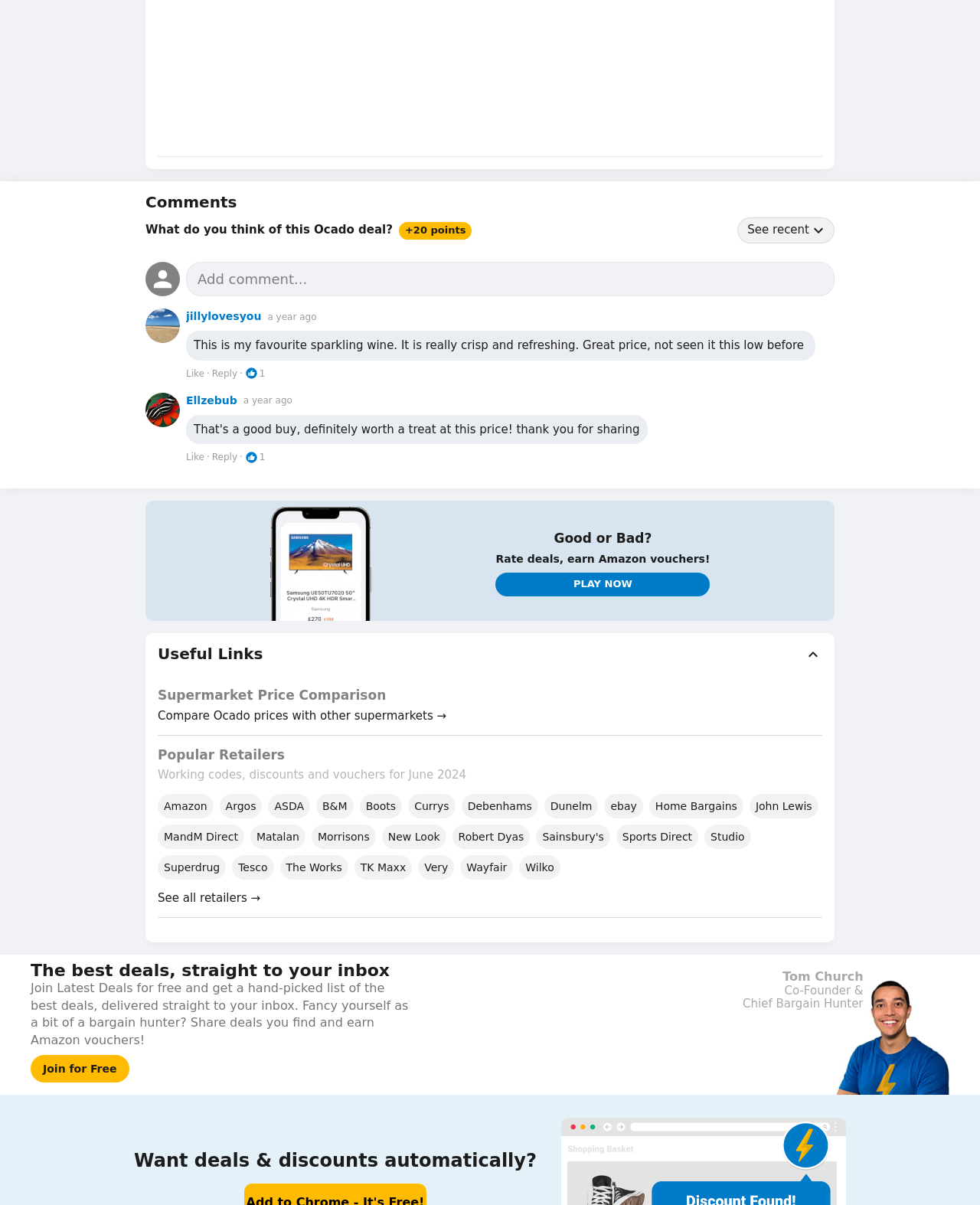Determine the bounding box coordinates for the area that needs to be clicked to fulfill this task: "Add a comment in the text box". The coordinates must be given as four float numbers between 0 and 1, i.e., [left, top, right, bottom].

[0.19, 0.217, 0.852, 0.246]